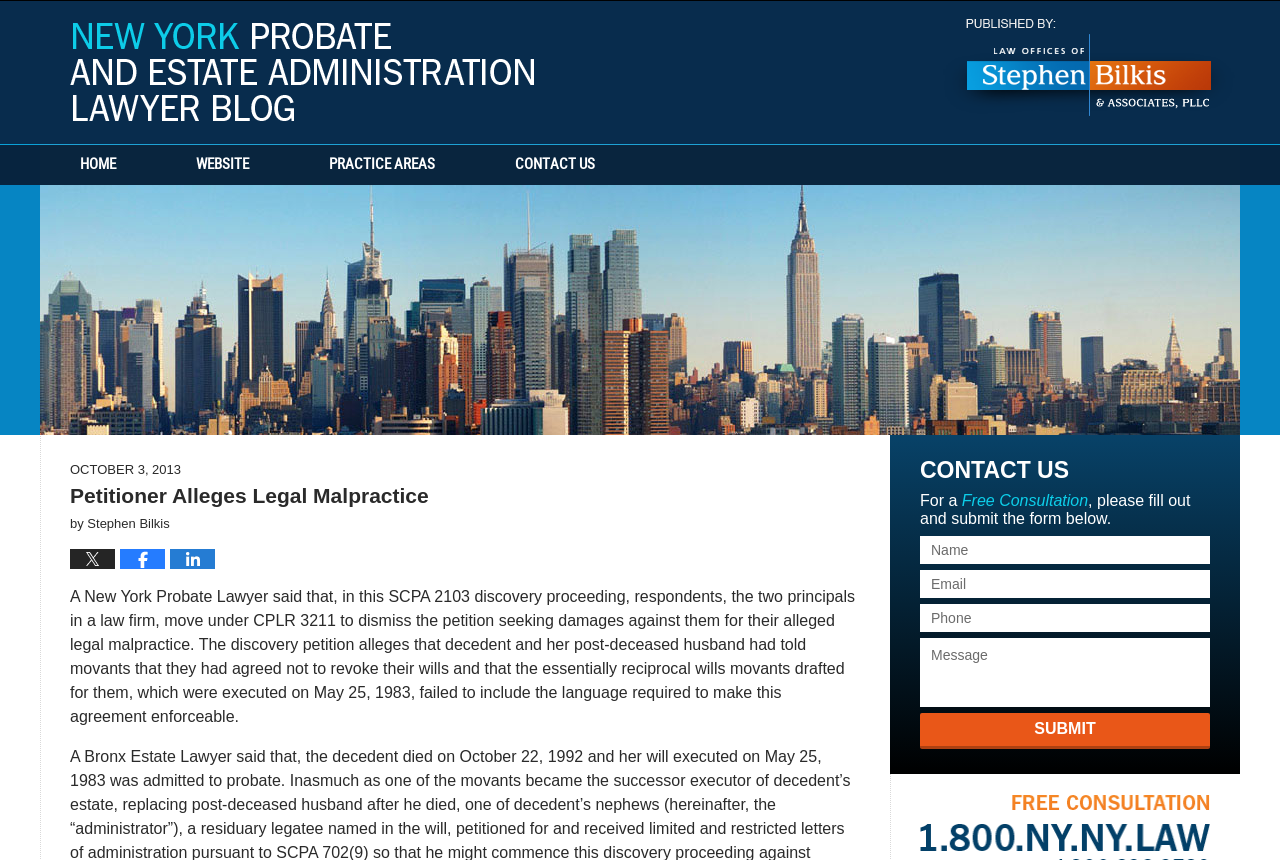From the element description Website, predict the bounding box coordinates of the UI element. The coordinates must be specified in the format (top-left x, top-left y, bottom-right x, bottom-right y) and should be within the 0 to 1 range.

[0.122, 0.169, 0.226, 0.215]